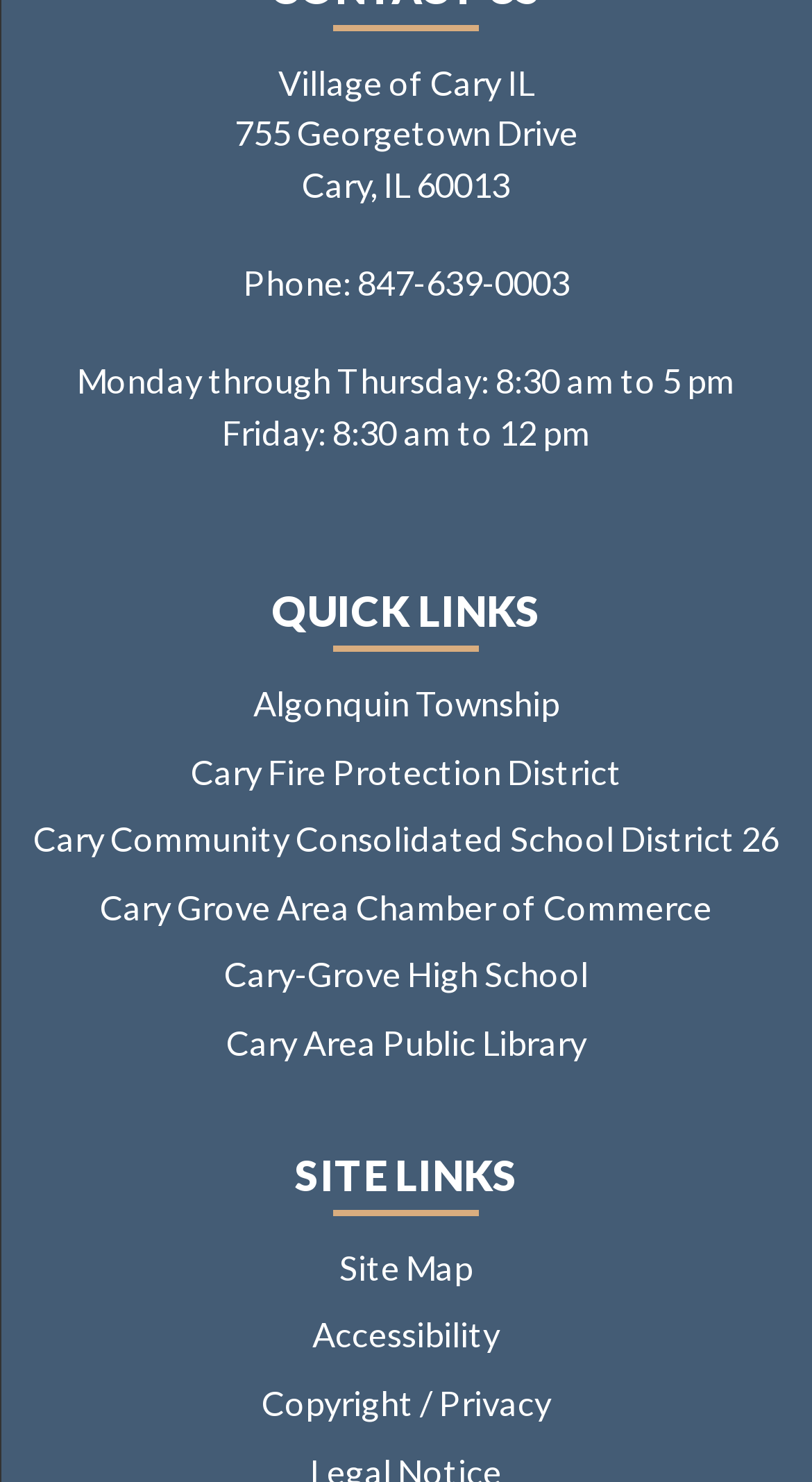Determine the bounding box coordinates of the target area to click to execute the following instruction: "view Site Map."

[0.418, 0.842, 0.582, 0.869]